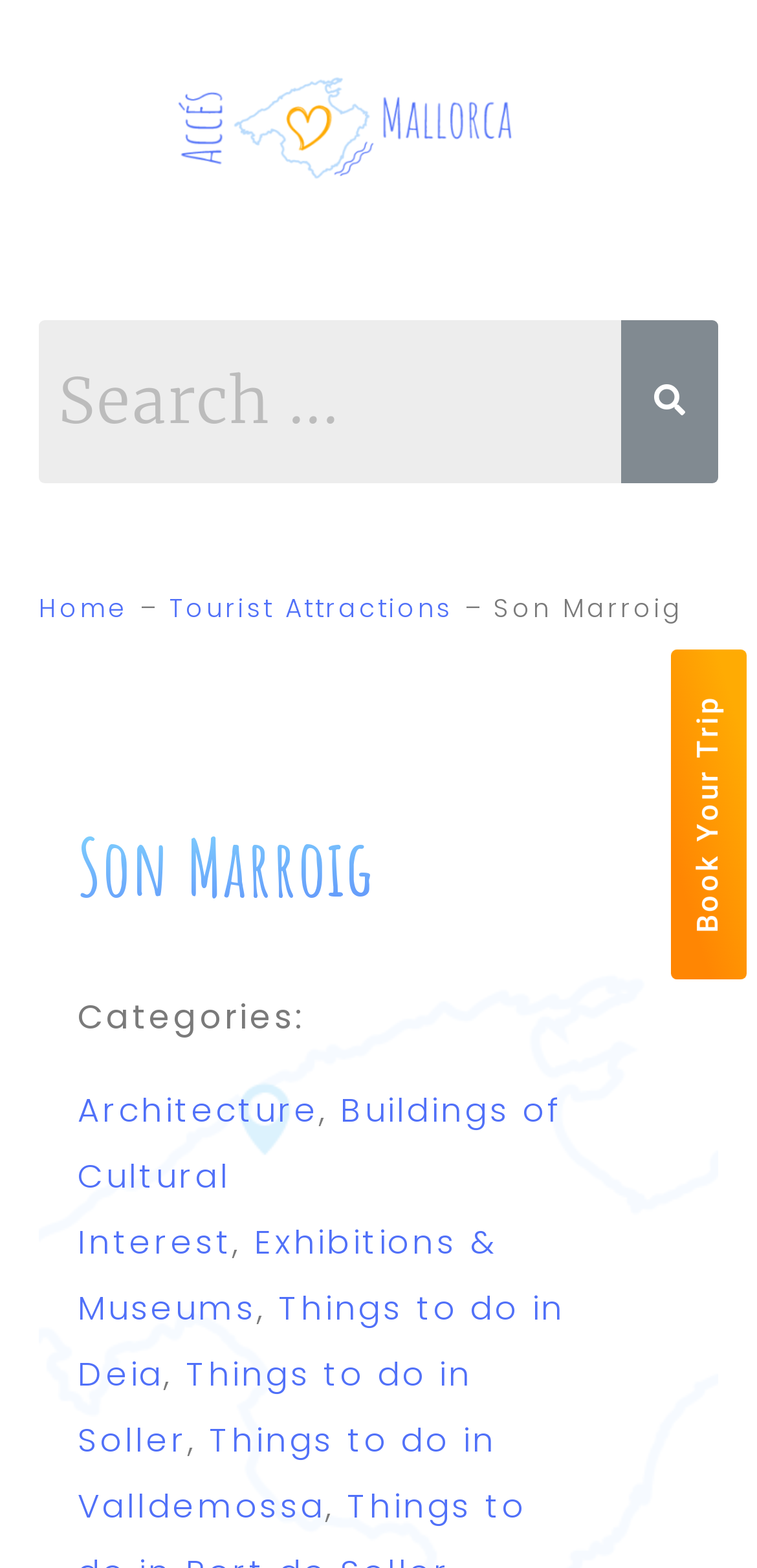Give a concise answer using one word or a phrase to the following question:
How many categories are listed below 'Categories:'?

5